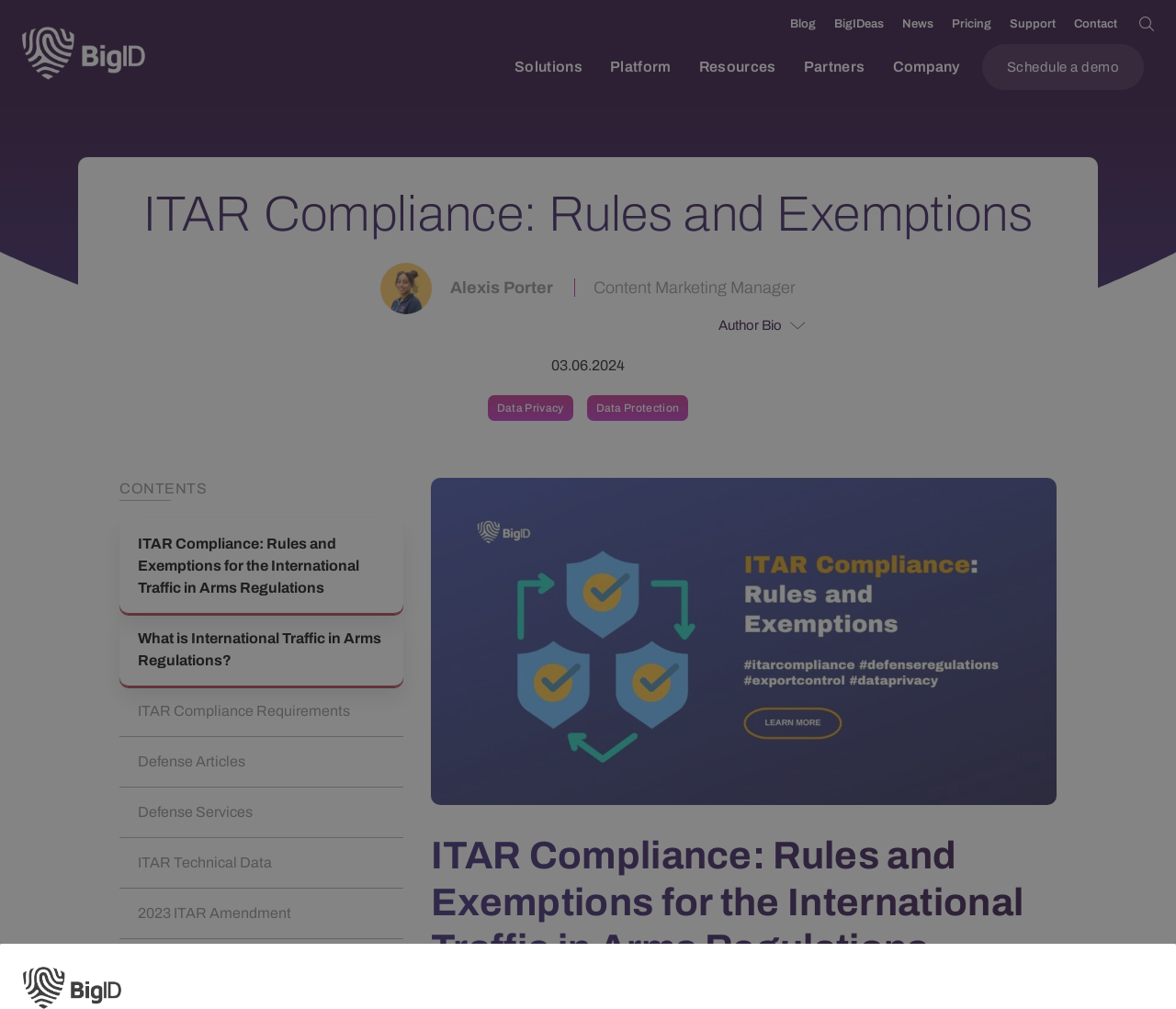Find the bounding box coordinates for the area you need to click to carry out the instruction: "Search for something". The coordinates should be four float numbers between 0 and 1, indicated as [left, top, right, bottom].

[0.966, 0.0, 0.984, 0.047]